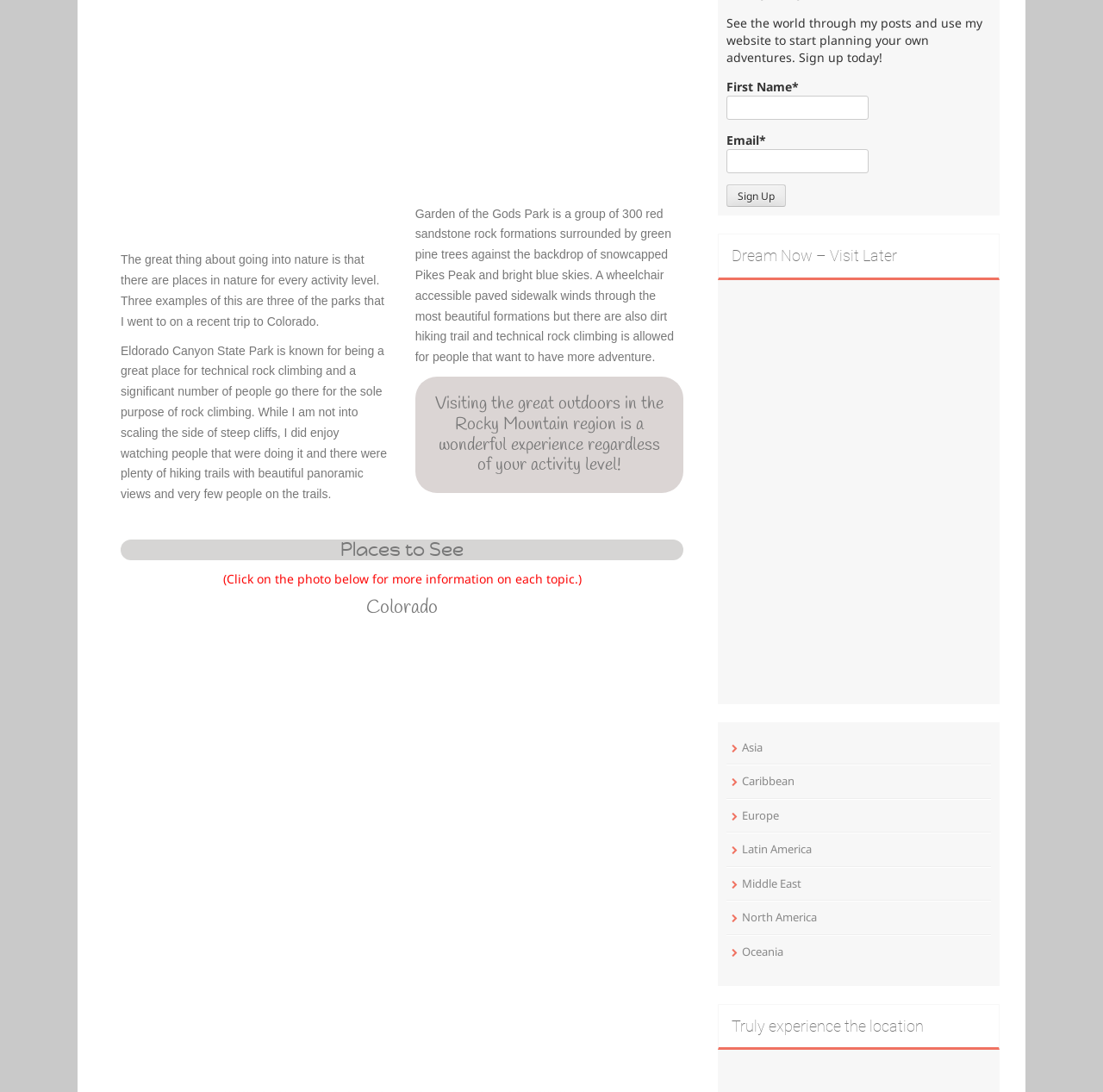Please provide the bounding box coordinates in the format (top-left x, top-left y, bottom-right x, bottom-right y). Remember, all values are floating point numbers between 0 and 1. What is the bounding box coordinate of the region described as: North America

[0.673, 0.833, 0.741, 0.847]